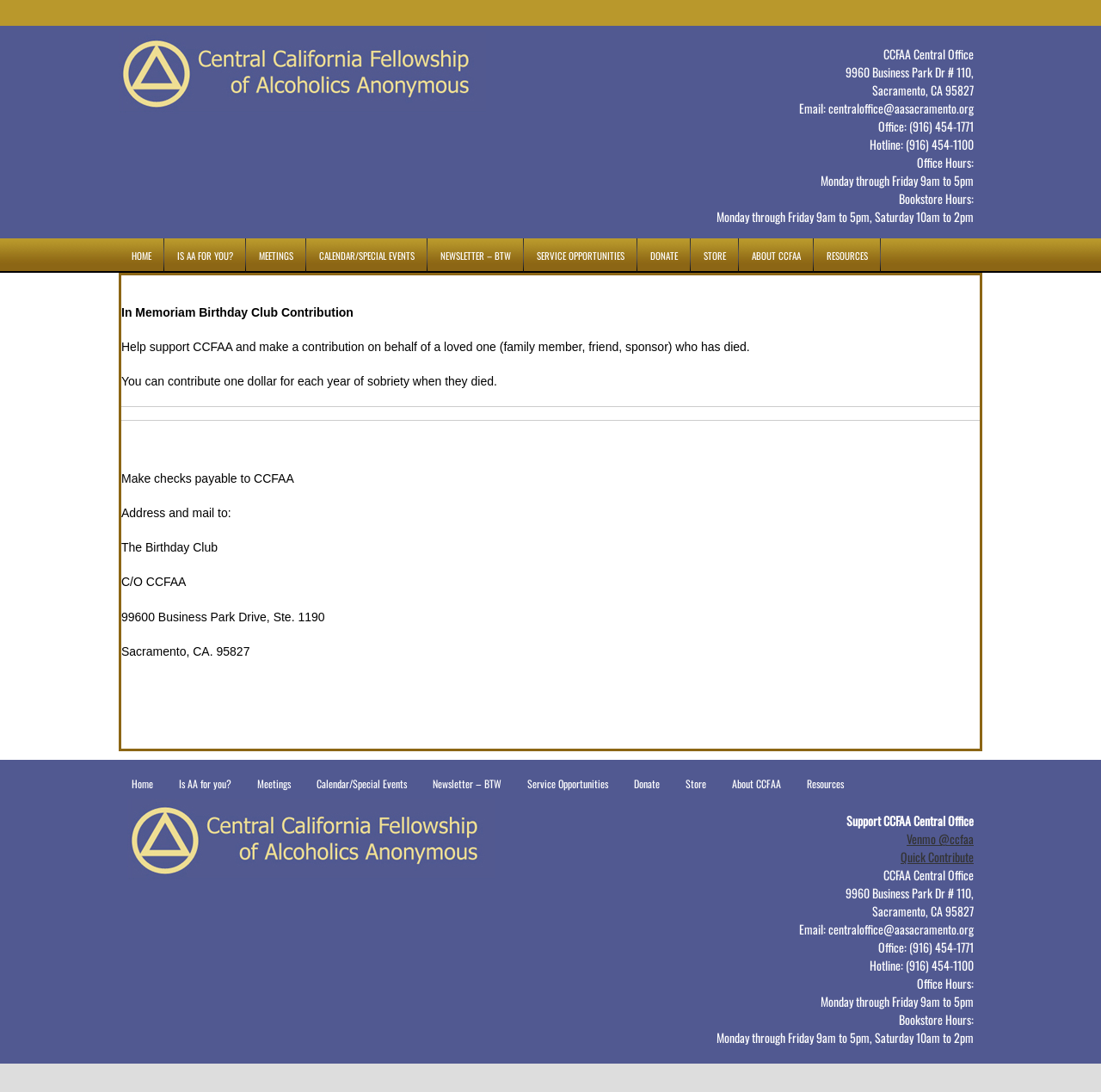What are the office hours of the CCFAA Central Office?
Please use the visual content to give a single word or phrase answer.

Monday through Friday 9am to 5pm